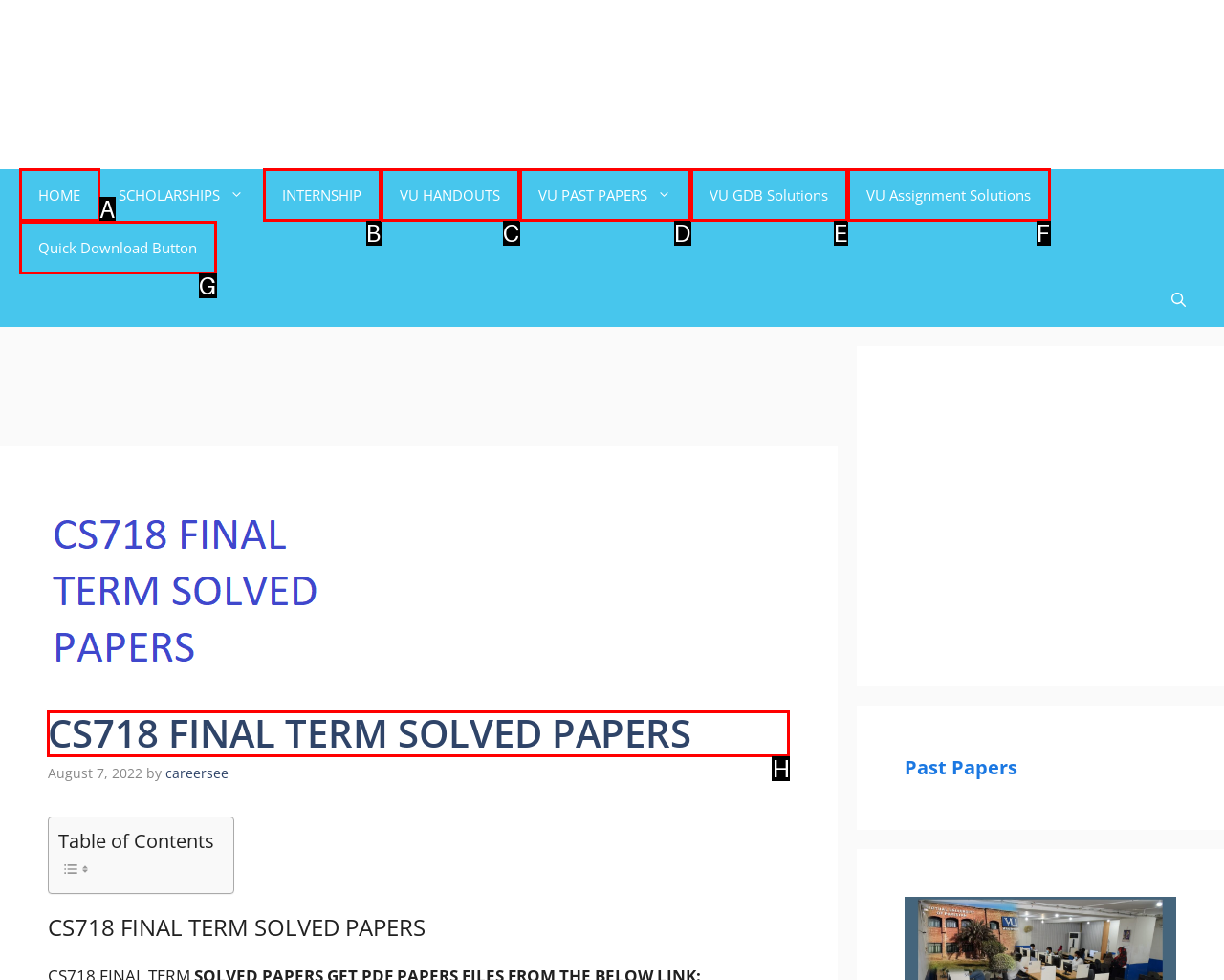Choose the UI element you need to click to carry out the task: Click the 'Home' link.
Respond with the corresponding option's letter.

None